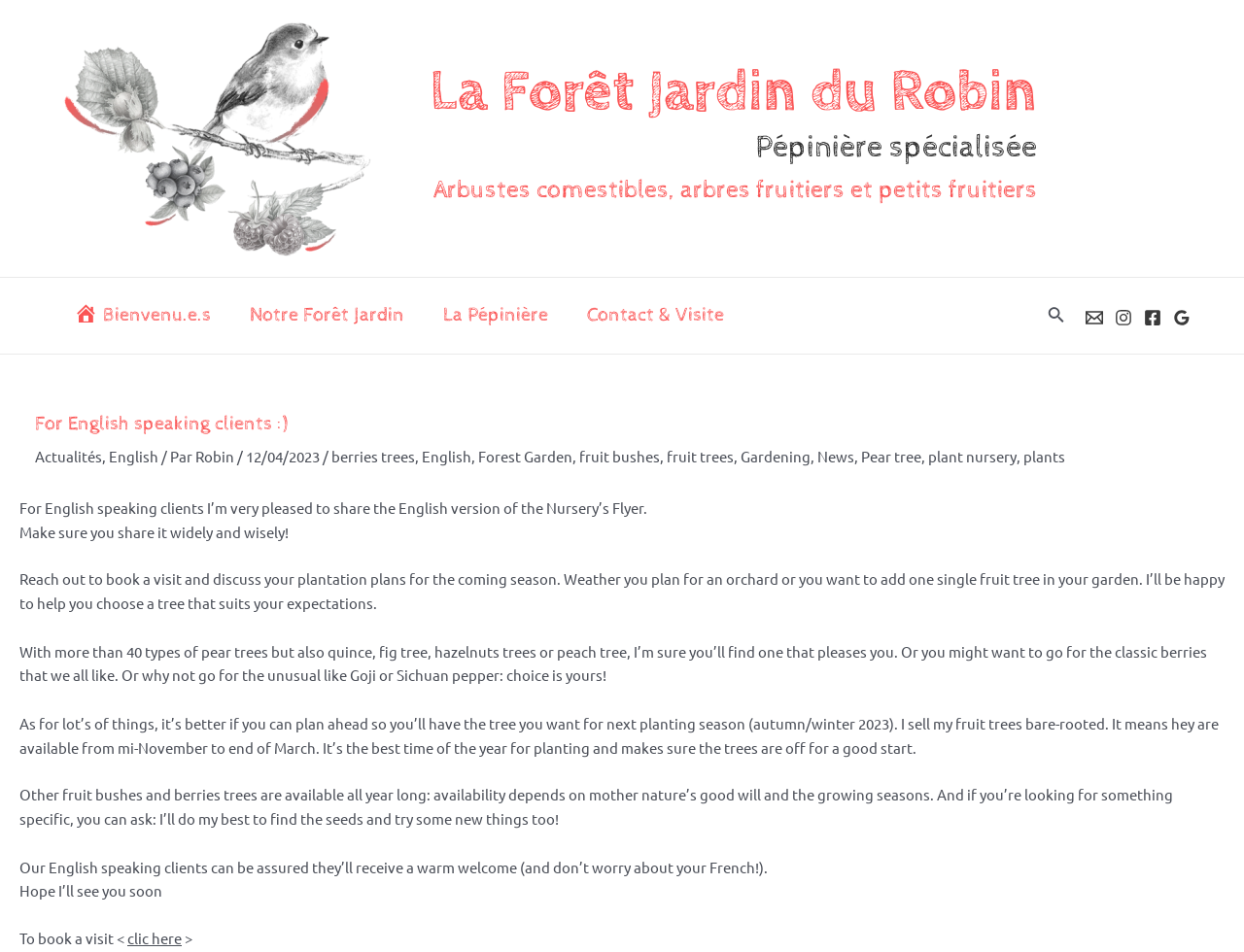What is the nursery's approach to clients who don't speak French?
From the image, provide a succinct answer in one word or a short phrase.

Warm welcome